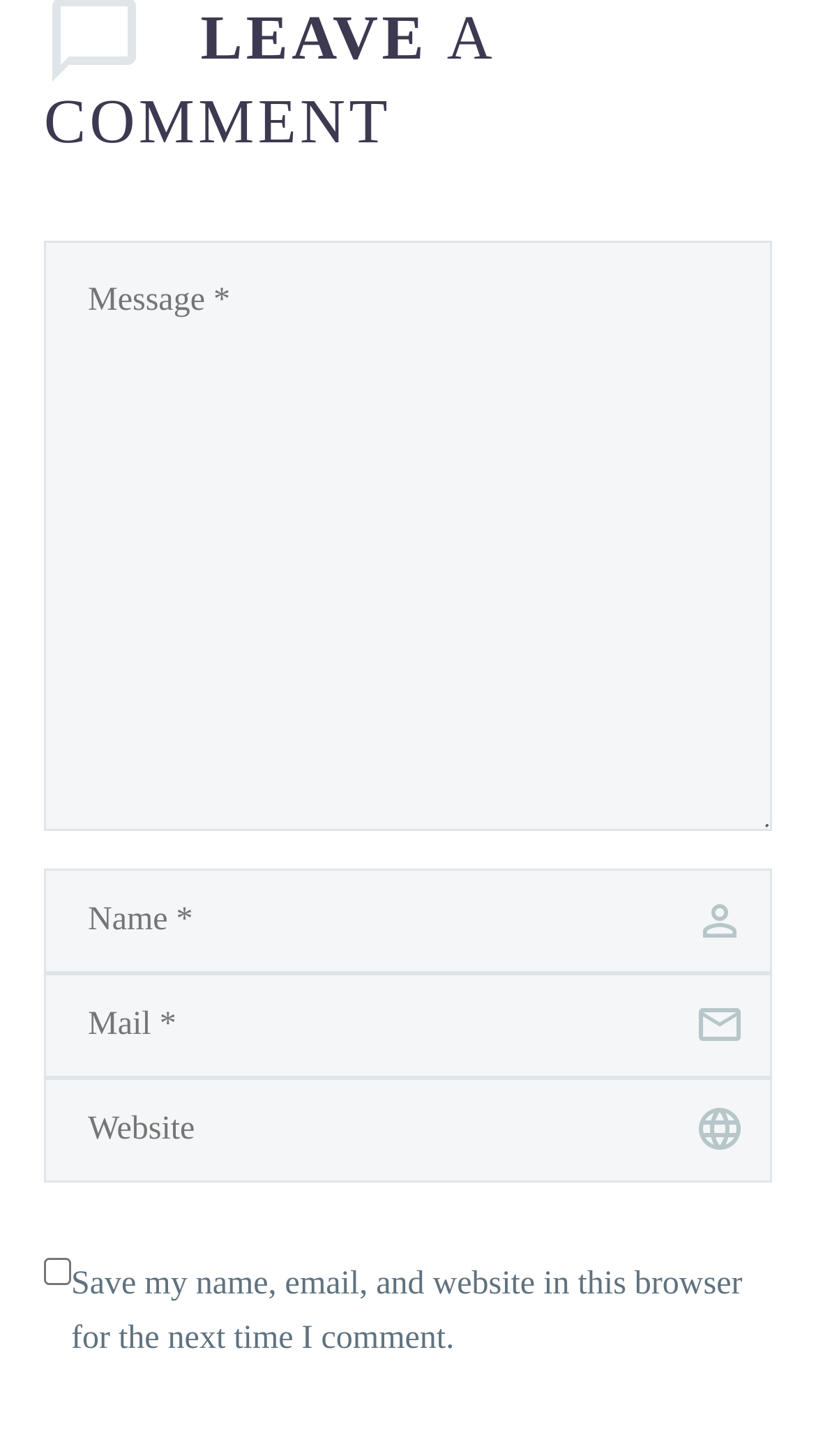What is the topic of the webpage?
Please interpret the details in the image and answer the question thoroughly.

The webpage appears to be a blog or article collection related to Search Engine Optimization (SEO), as evident from the various article titles and content discussing SEO concepts and strategies.